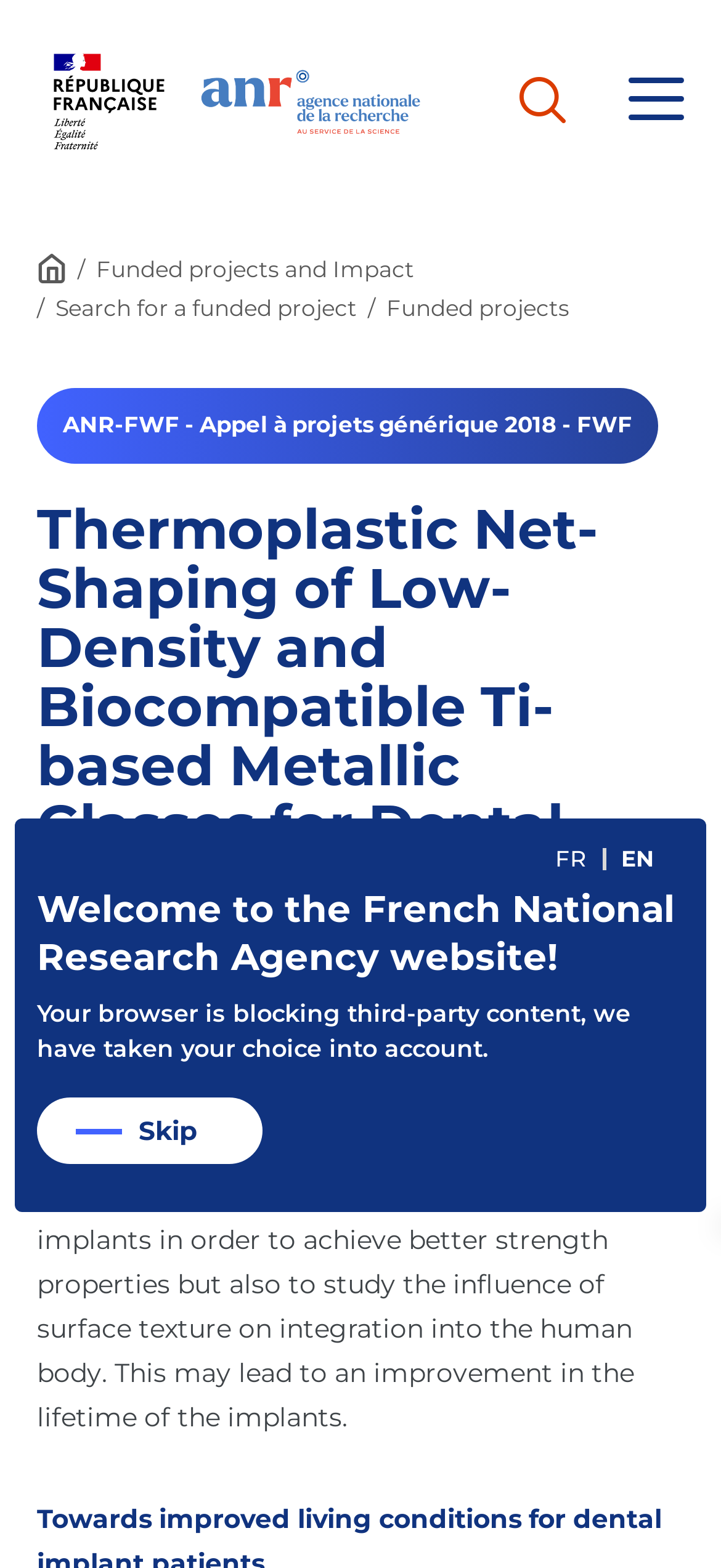Locate the bounding box coordinates of the UI element described by: "alt="Back to Home"". Provide the coordinates as four float numbers between 0 and 1, formatted as [left, top, right, bottom].

[0.276, 0.043, 0.609, 0.087]